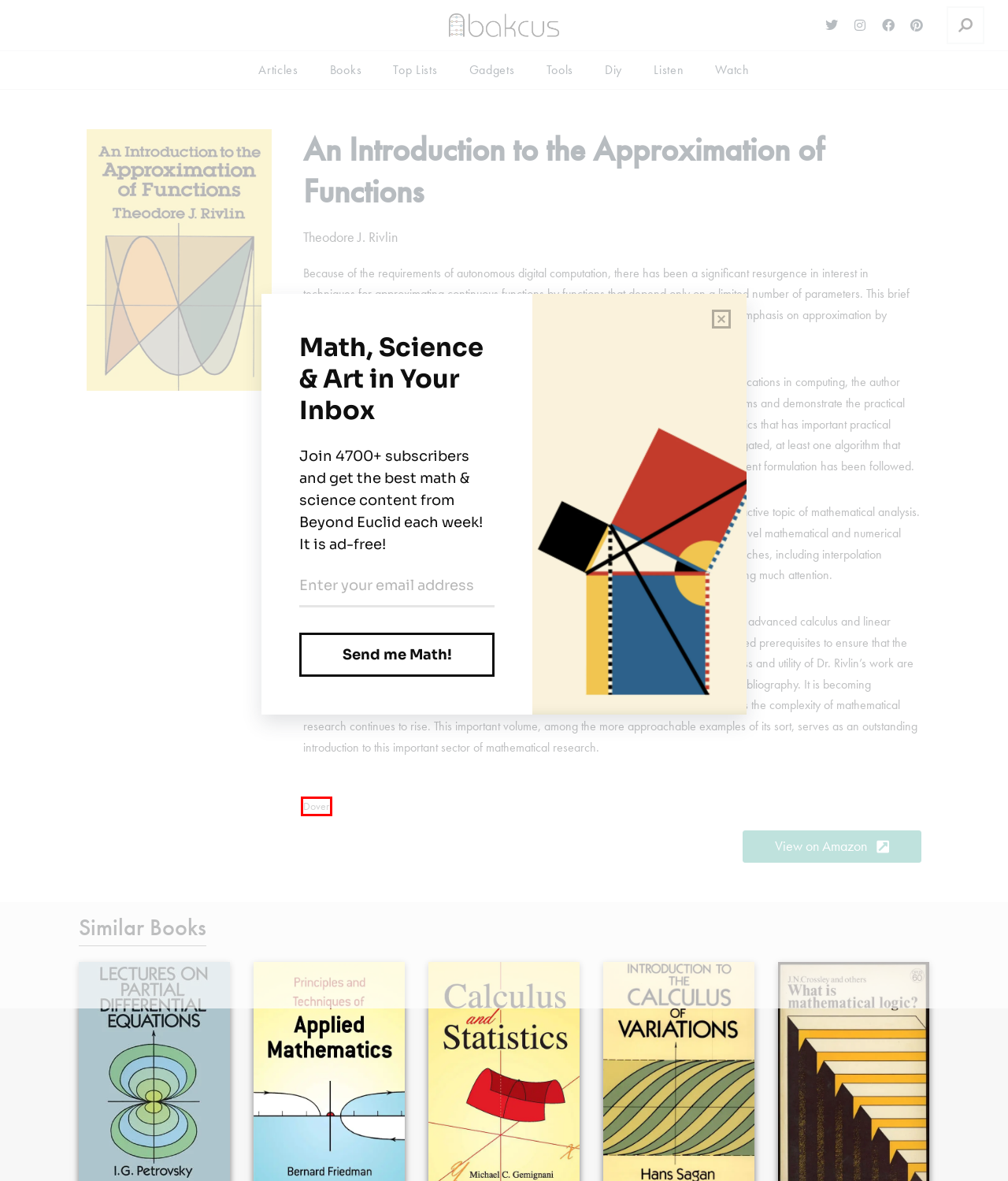Given a screenshot of a webpage with a red bounding box around an element, choose the most appropriate webpage description for the new page displayed after clicking the element within the bounding box. Here are the candidates:
A. Dover Archives - Abakcus
B. Coolest educational products and gifts on Amazon - Abakcus
C. Collection of the Best Mathematics and Science Stuff | Abakcus
D. Tools - Abakcus
E. The Curation of Awesome Math and Science Videos - Abakcus
F. Top Lists - Abakcus
G. The Curation of the Greatest Educational DIY Projects | Abakcus
H. Amazing Math & Science Books for Lifelong Learners | Abakcus

A